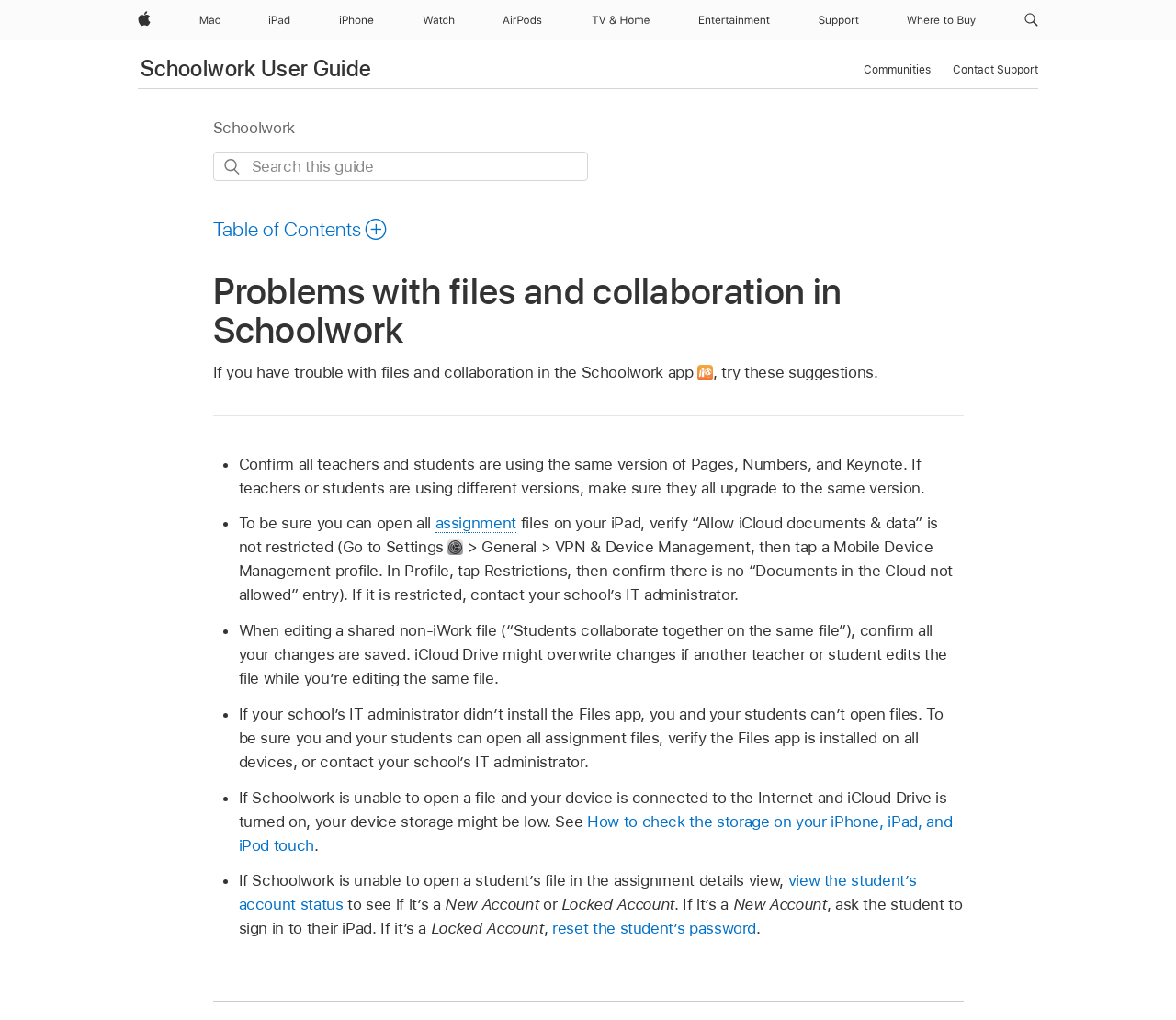Please determine and provide the text content of the webpage's heading.

Problems with files and collaboration in Schoolwork